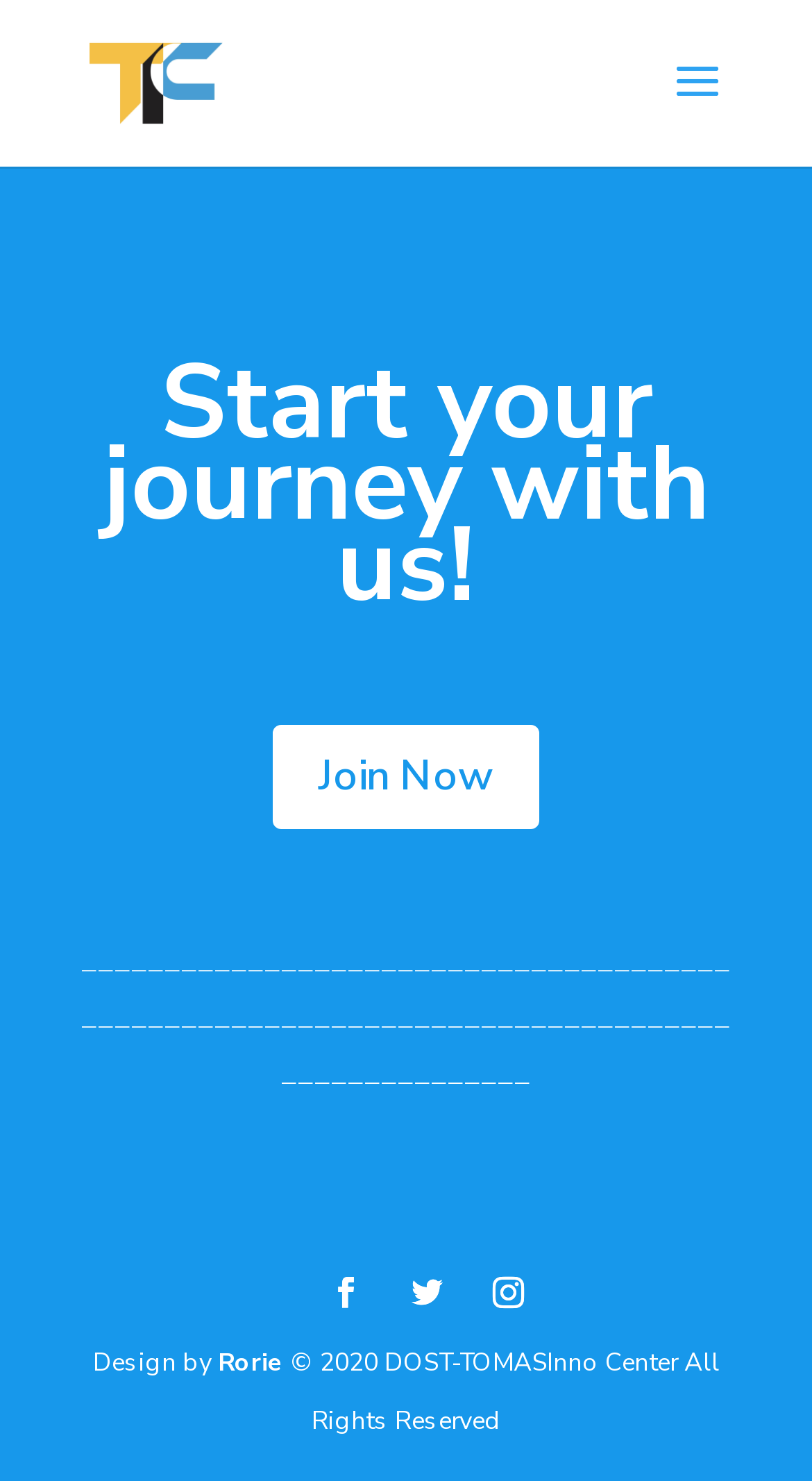Provide a thorough summary of the webpage.

The webpage is titled "Alitaptap | tomasinnocenter.ust.edu.ph" and appears to be a website for the TomasInno Center. At the top left, there is a link to "tomasinnocenter.ust.edu.ph" accompanied by an image with the same name. 

Below this, there is a search bar spanning across the top of the page. 

The main content of the page is an article that occupies the majority of the screen. It starts with a heading that reads "Start your journey with us!" in a prominent font. Below this heading, there is a call-to-action button labeled "Join Now 5". 

Further down, there is a horizontal line that separates the main content from the footer section. In the footer, there are three social media links represented by icons, aligned horizontally. 

To the left of these icons, there is a text that reads "Design by" followed by a link to "Rorie". On the right side, there is a copyright notice that states "© 2020 DOST-TOMASInno Center All Rights Reserved".